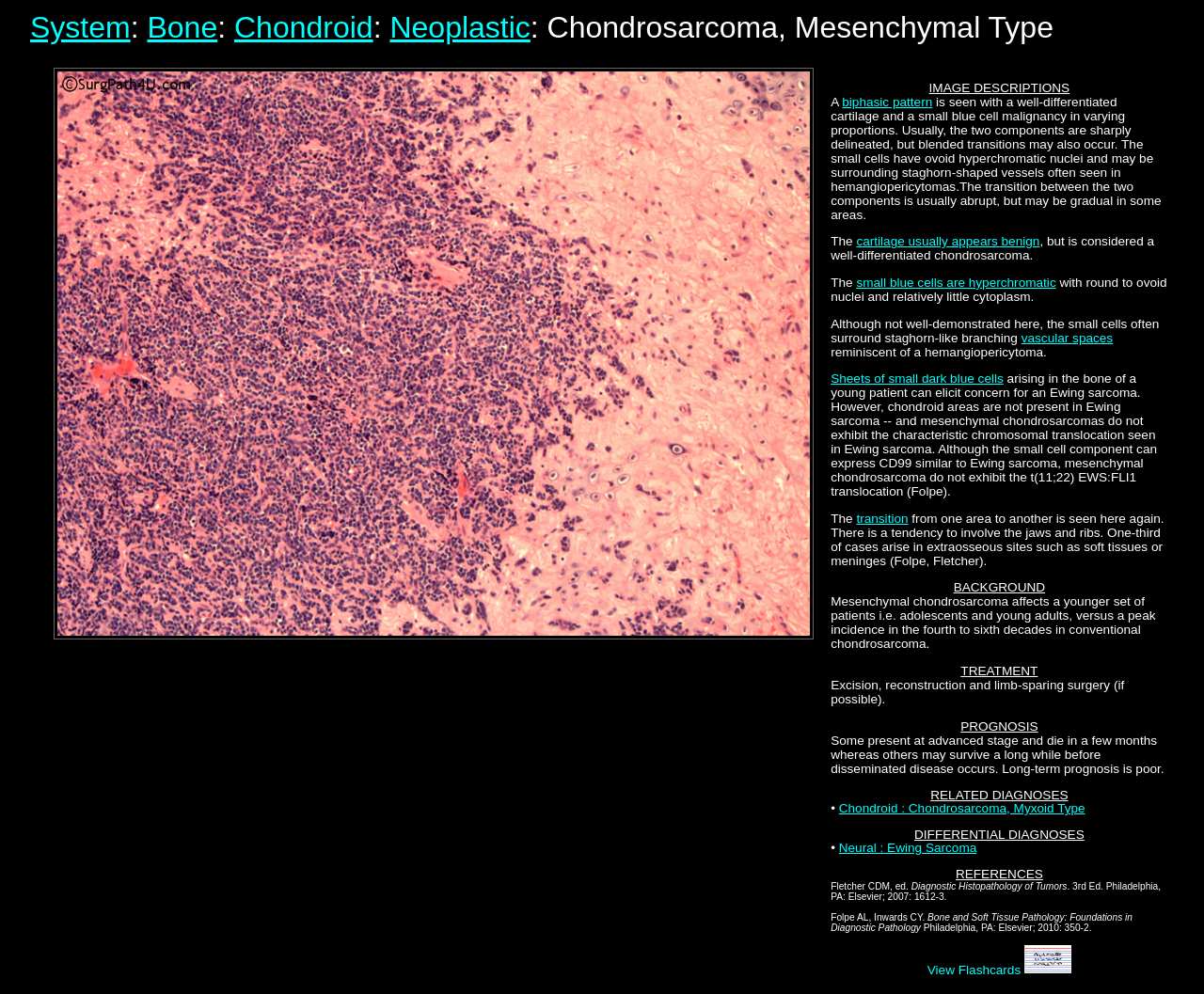Determine the bounding box coordinates for the area you should click to complete the following instruction: "Search for something".

None